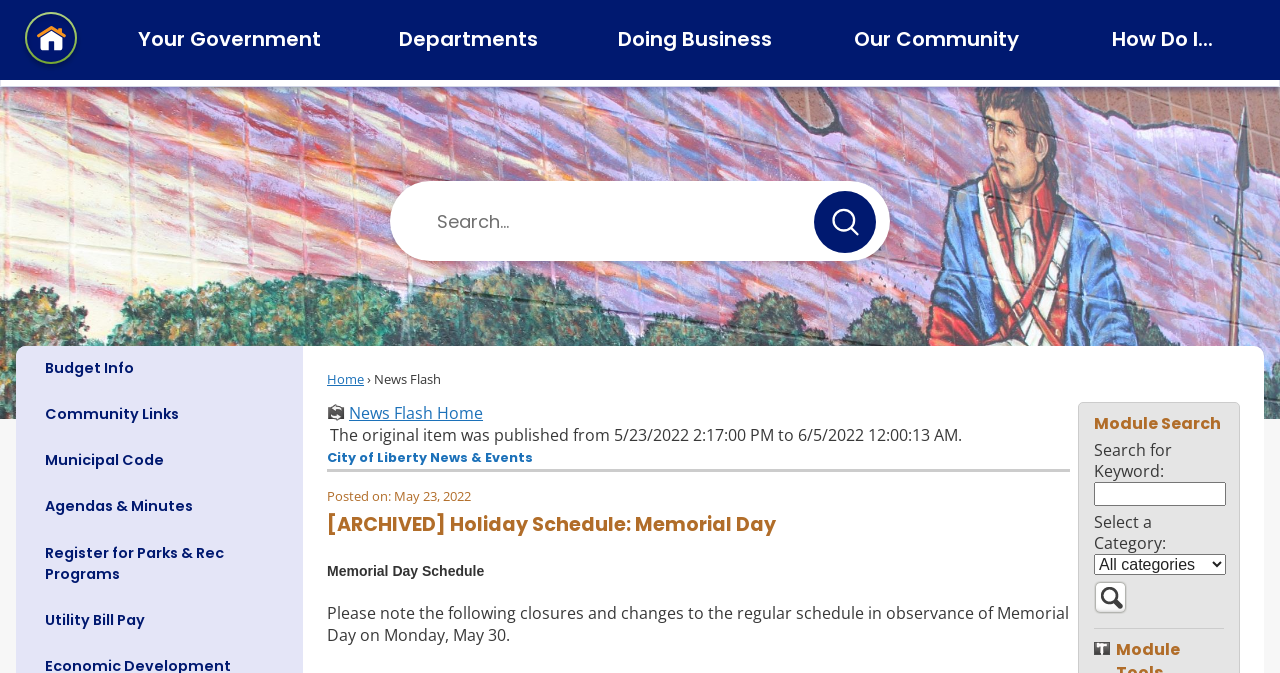What is the function of the 'Module Search' region?
We need a detailed and meticulous answer to the question.

The 'Module Search' region is located in the middle of the webpage and contains a search bar and a dropdown menu. The search bar is labeled 'Search for Keyword:', and the dropdown menu is labeled 'Select a Category:'. This suggests that the 'Module Search' region is used to search for specific news flash modules within the webpage. The presence of a search bar and dropdown menu indicates that the region is used to filter and search through a large amount of content.